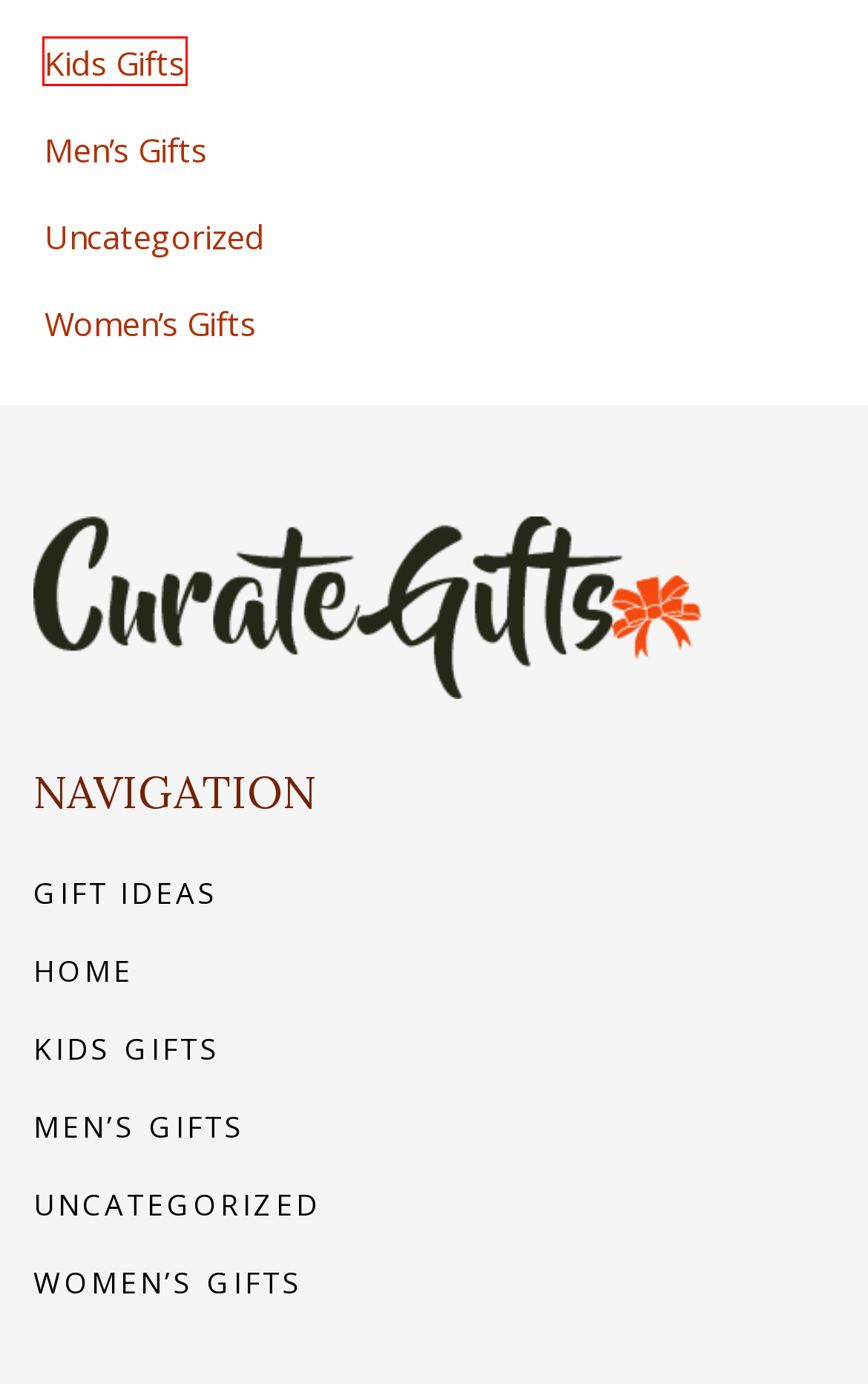You have a screenshot of a webpage with a red bounding box around an element. Choose the best matching webpage description that would appear after clicking the highlighted element. Here are the candidates:
A. Home Archives - Curate Gifts
B. Men’s Gifts Archives - Curate Gifts
C. Women’s Gifts Archives - Curate Gifts
D. Gift Ideas Archives - Curate Gifts
E. Eat Healthy During Pregnancy: Quick tips - MyHealthfinder | health.gov
F. Curate Gifts - Find the perfect gift for your loved ones
G. Uncategorized Archives - Curate Gifts
H. Kids Gifts Archives - Curate Gifts

H